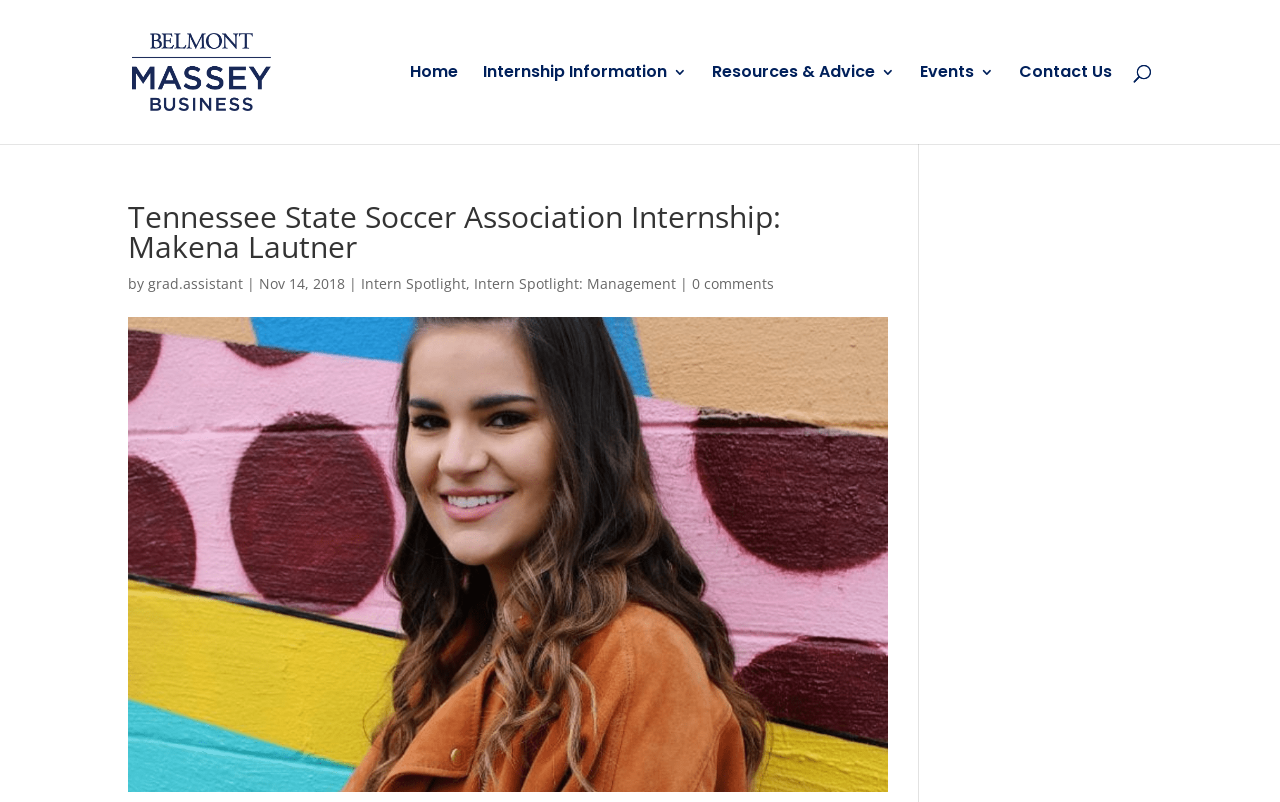Please identify the bounding box coordinates of the clickable area that will fulfill the following instruction: "Contact Us". The coordinates should be in the format of four float numbers between 0 and 1, i.e., [left, top, right, bottom].

None